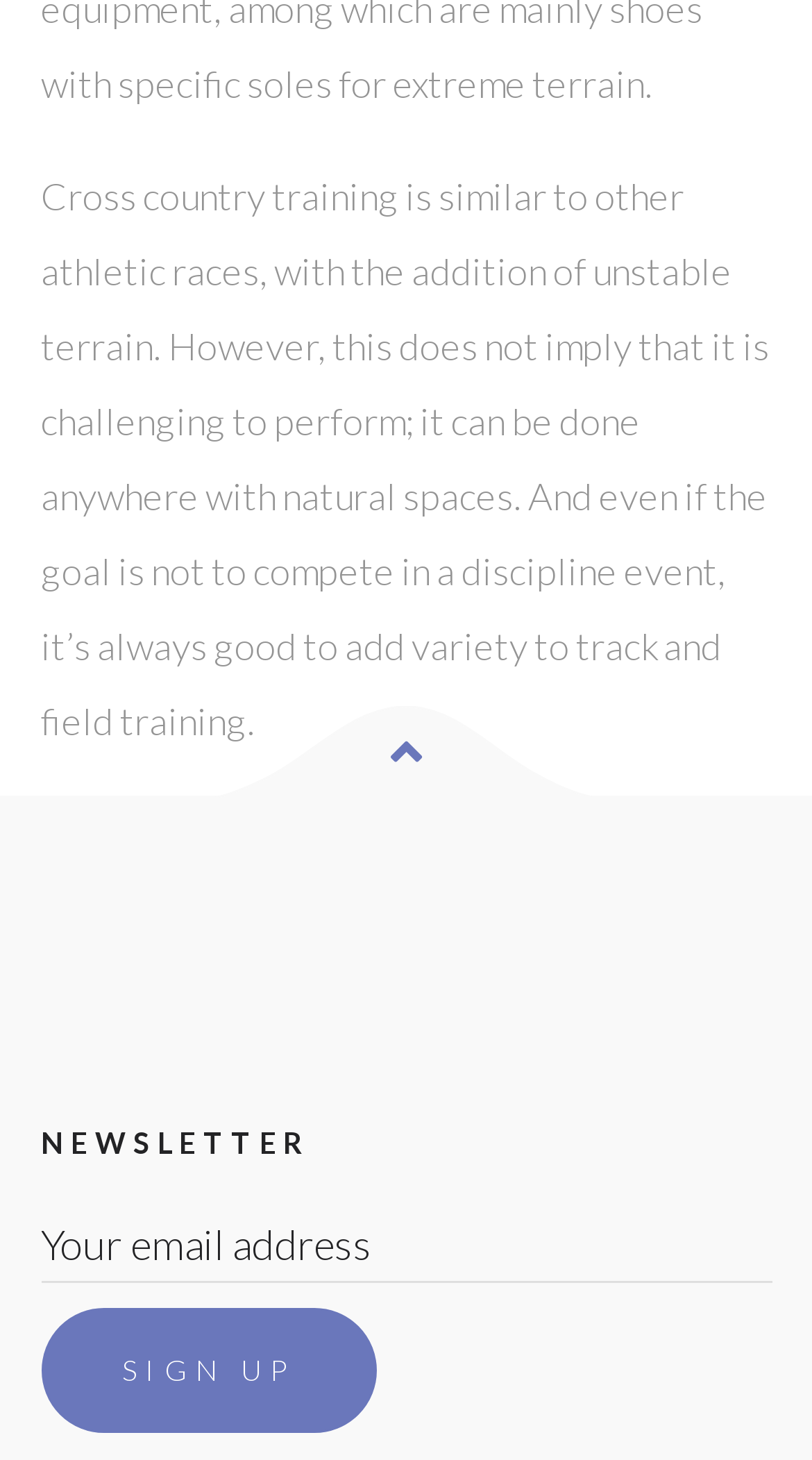Provide the bounding box coordinates of the HTML element described by the text: "value="Sign up"".

[0.05, 0.896, 0.464, 0.981]